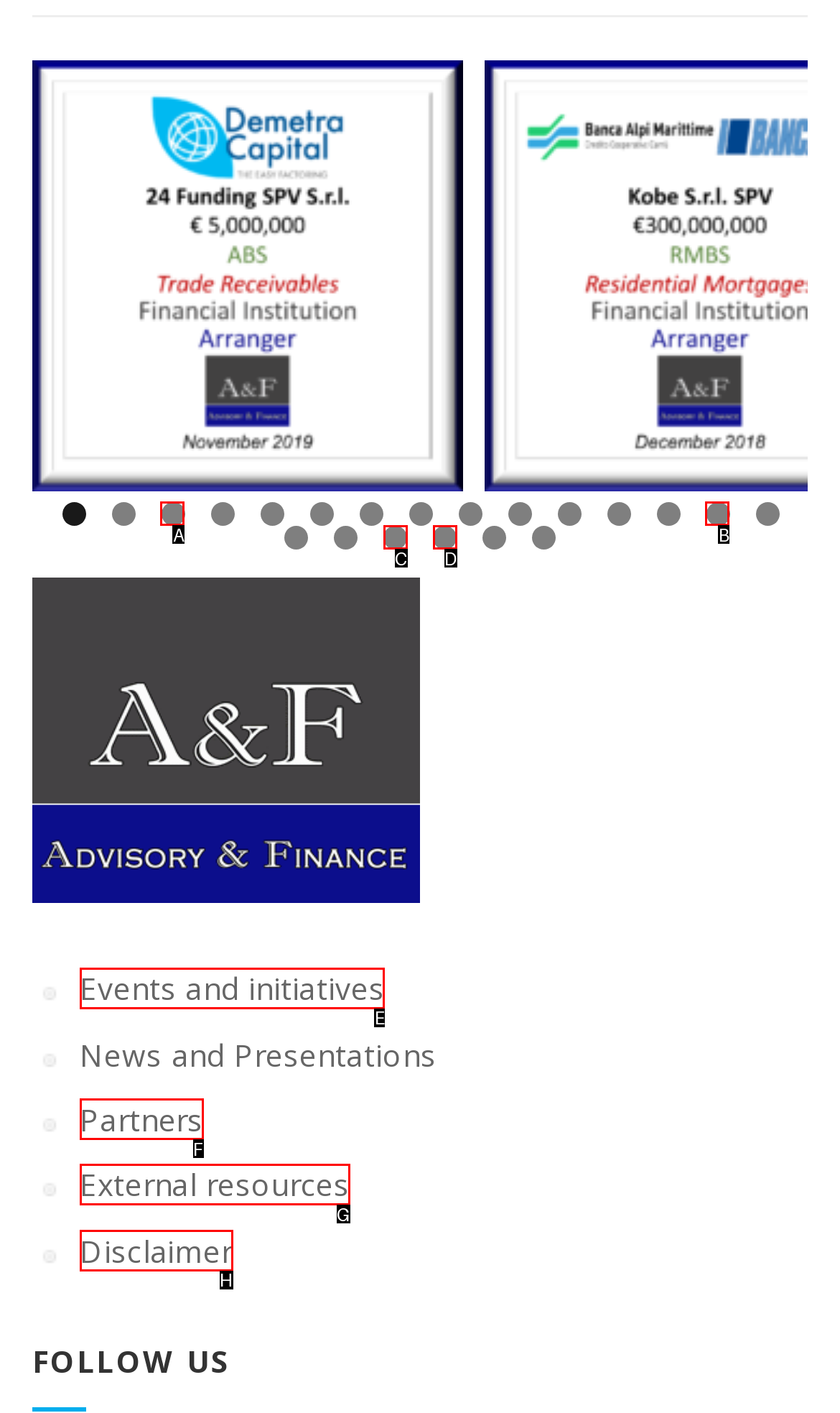Determine which HTML element I should select to execute the task: View Events and initiatives
Reply with the corresponding option's letter from the given choices directly.

E